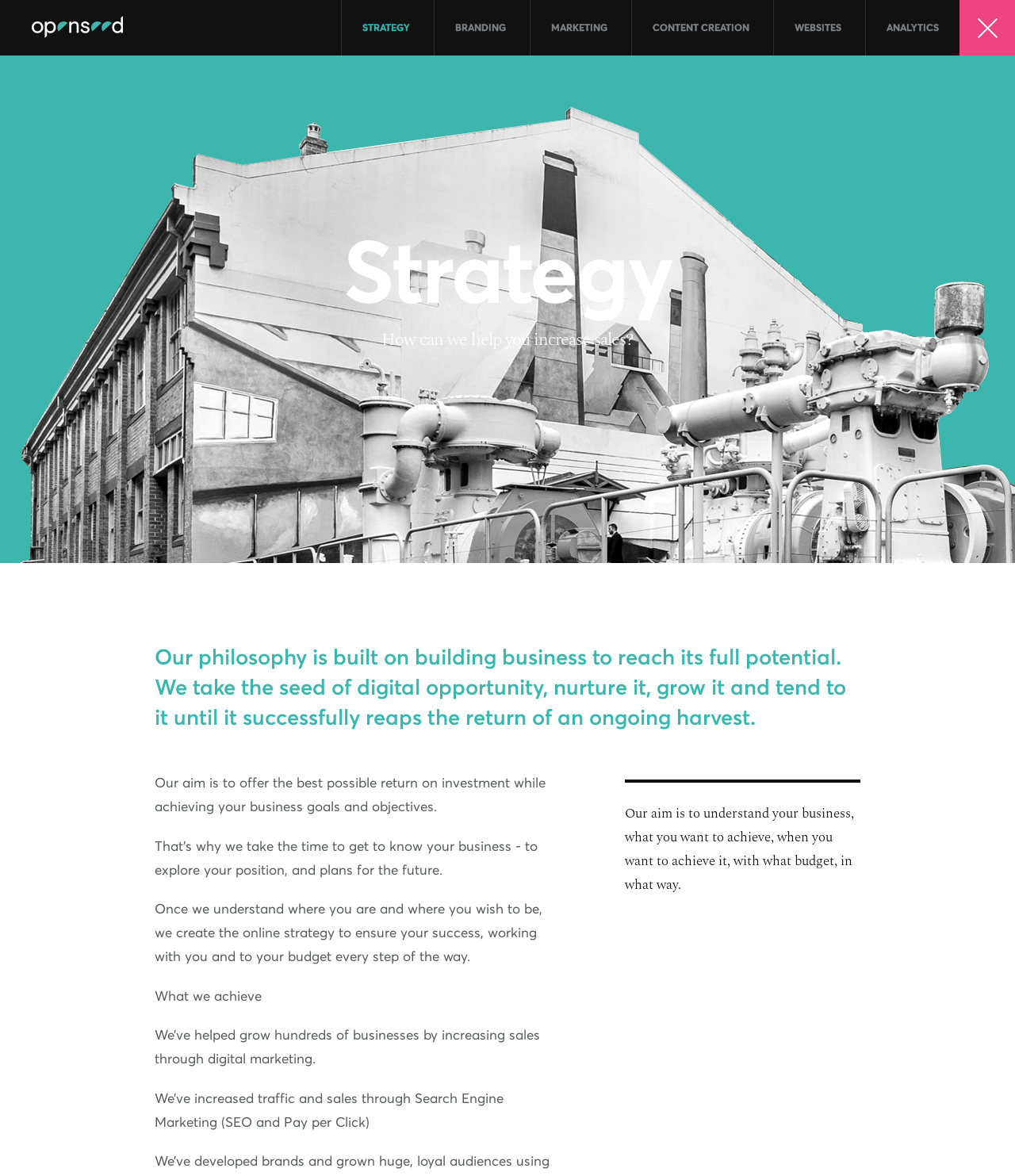Can you show the bounding box coordinates of the region to click on to complete the task described in the instruction: "read our blog"?

[0.746, 0.0, 0.799, 0.047]